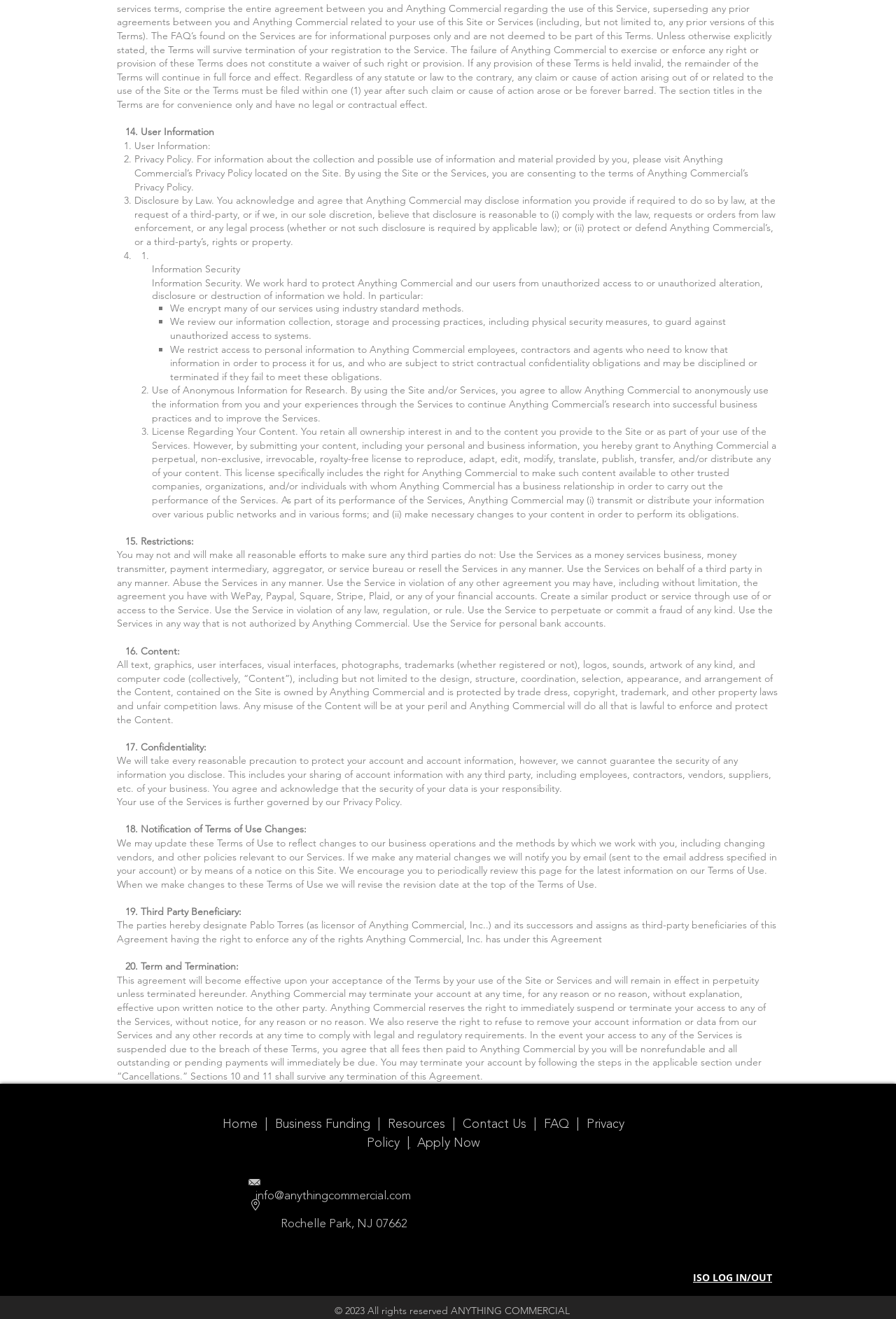Highlight the bounding box coordinates of the region I should click on to meet the following instruction: "Click on ISO LOG IN/OUT".

[0.773, 0.963, 0.862, 0.973]